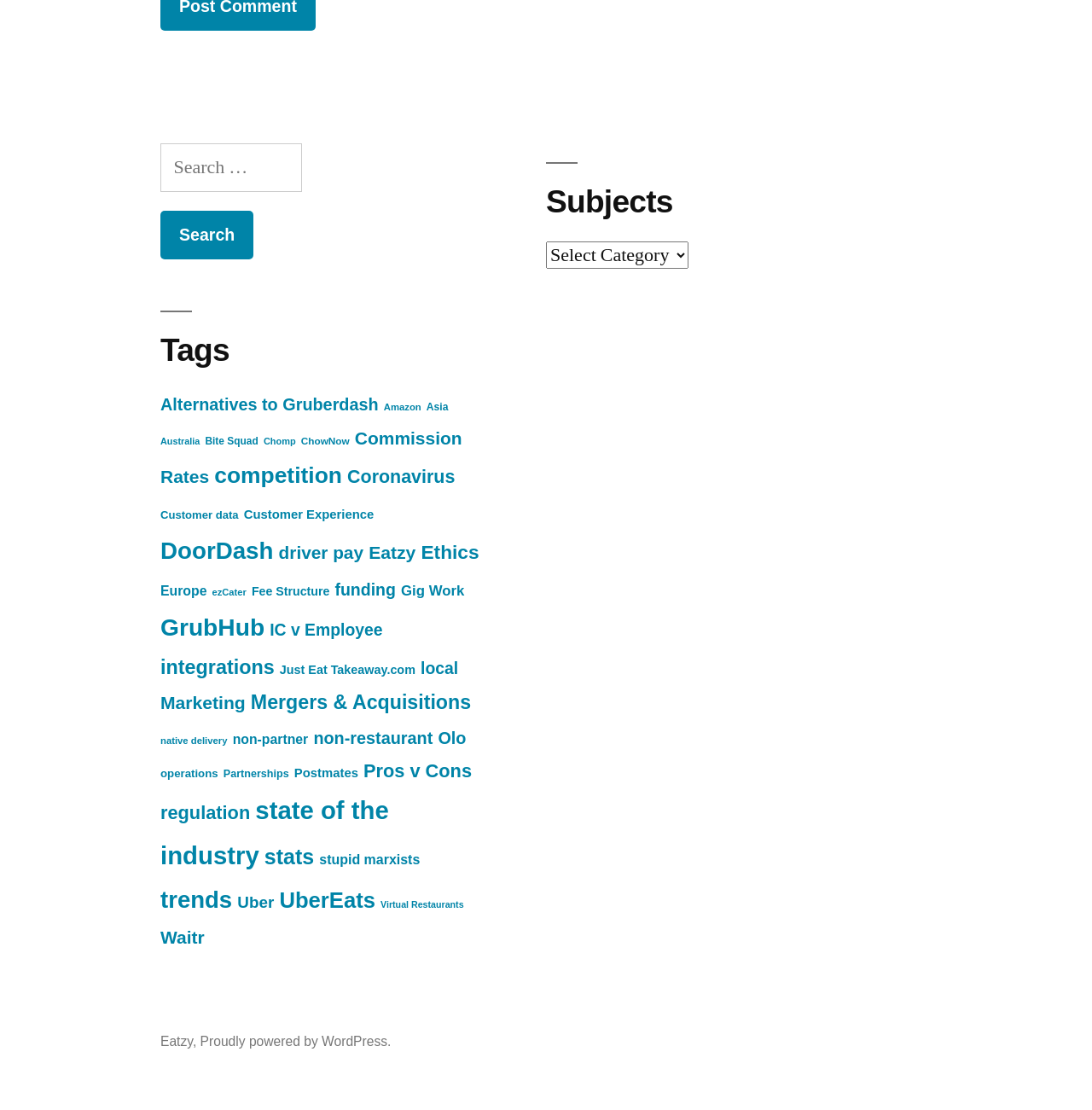Find the bounding box coordinates of the clickable area required to complete the following action: "Search for something".

[0.147, 0.129, 0.277, 0.173]